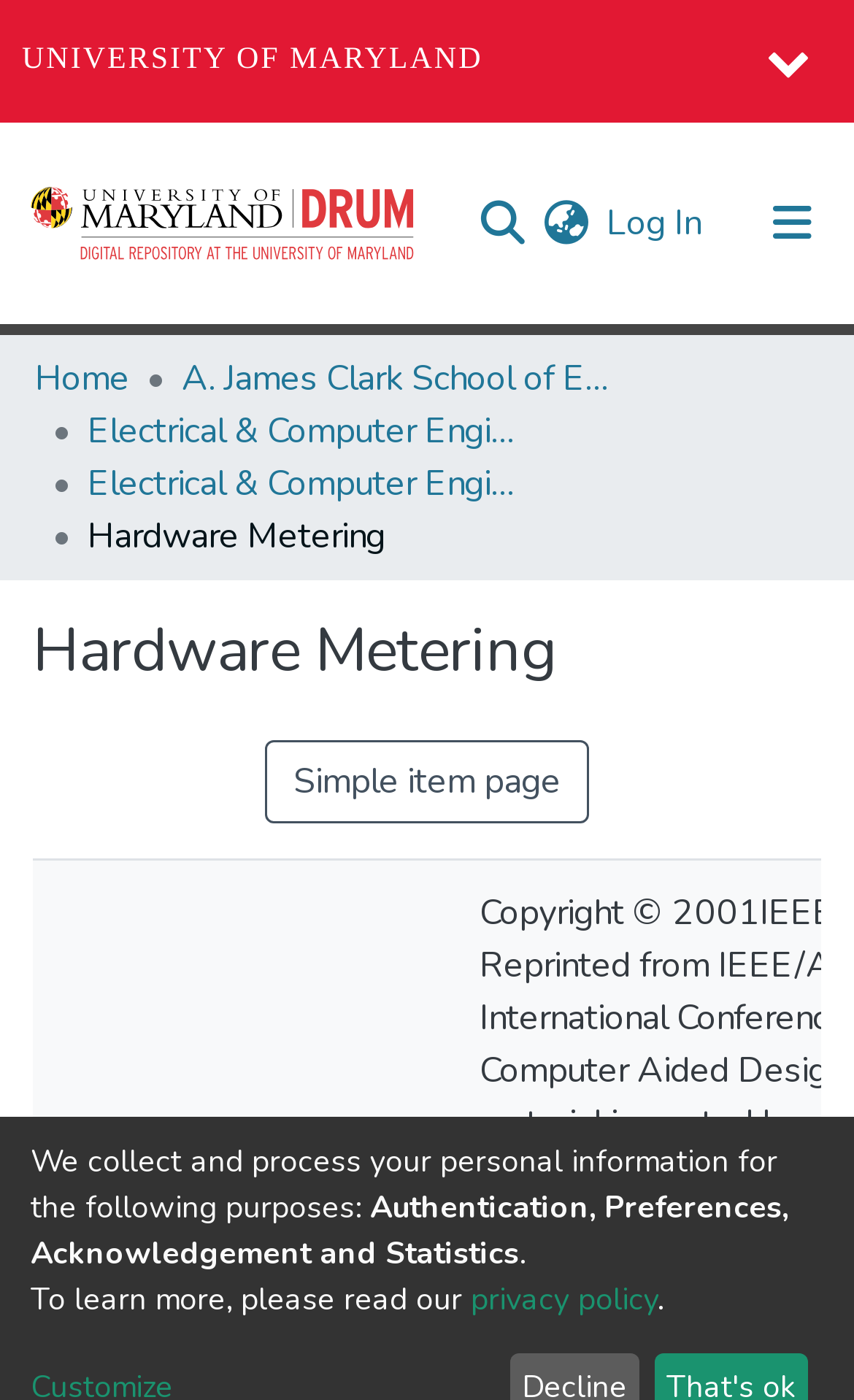What is the name of the research works?
Observe the image and answer the question with a one-word or short phrase response.

Electrical & Computer Engineering Research Works